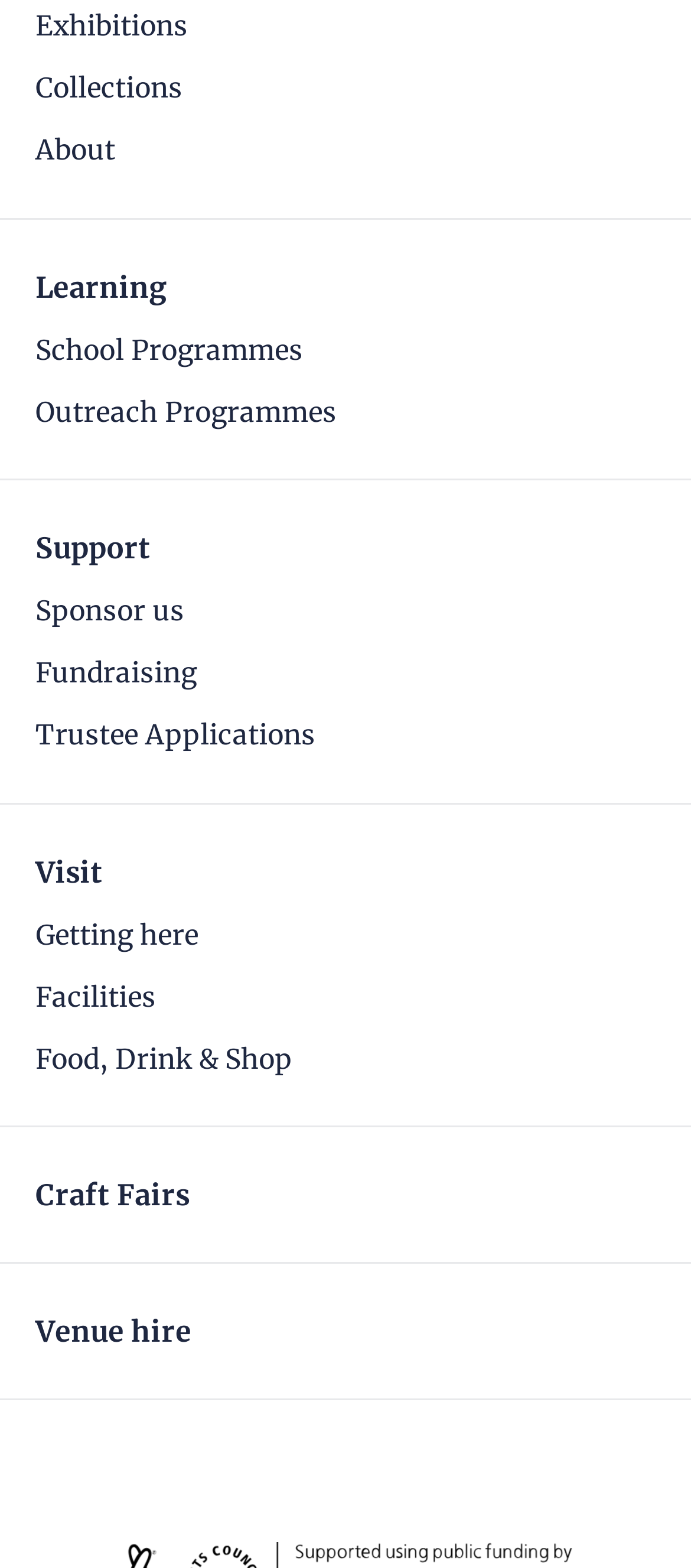Find the bounding box coordinates for the element that must be clicked to complete the instruction: "Plan a visit". The coordinates should be four float numbers between 0 and 1, indicated as [left, top, right, bottom].

[0.051, 0.547, 0.949, 0.565]